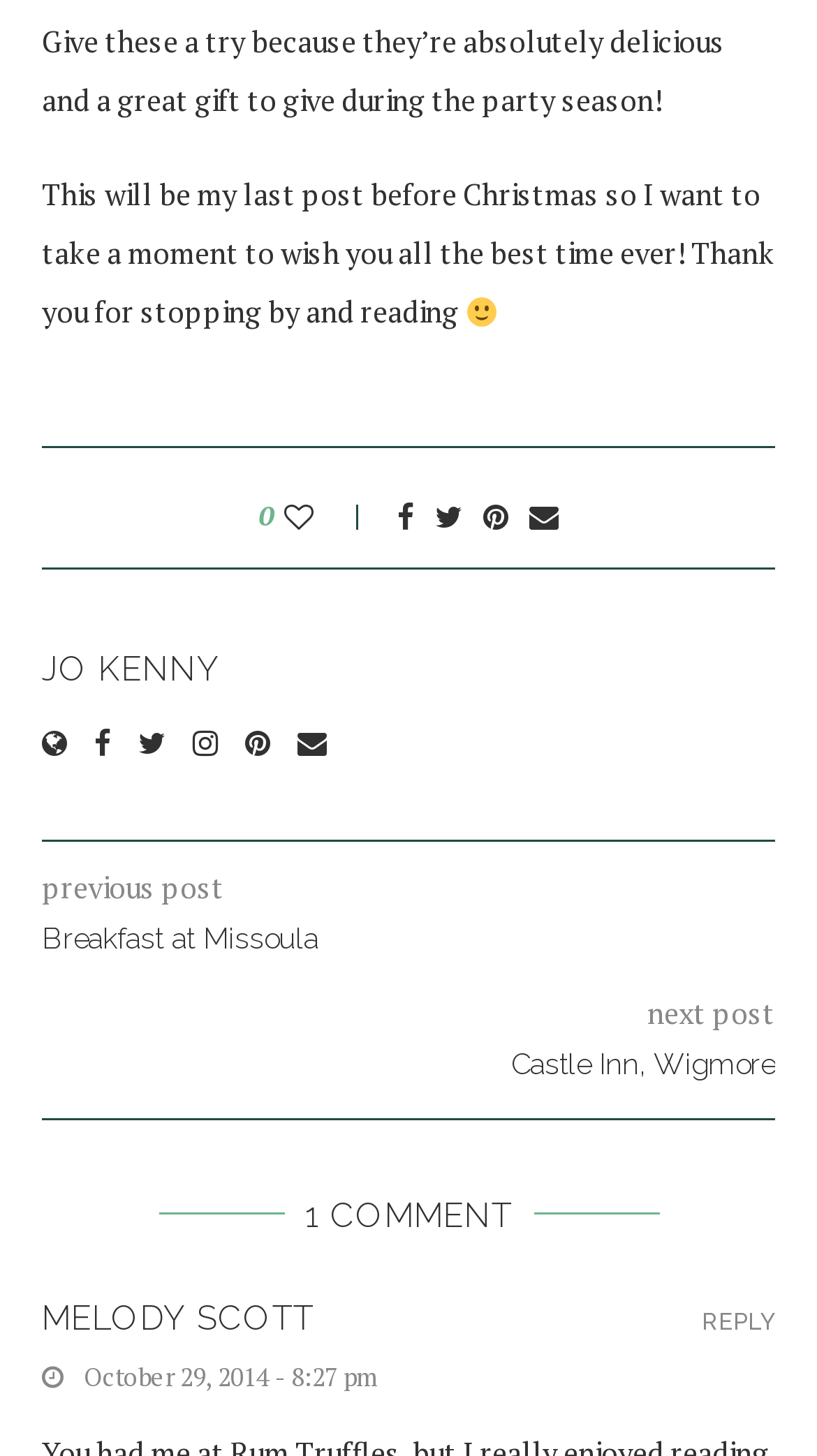Please find and report the bounding box coordinates of the element to click in order to perform the following action: "Go to December 2011 page". The coordinates should be expressed as four float numbers between 0 and 1, in the format [left, top, right, bottom].

None